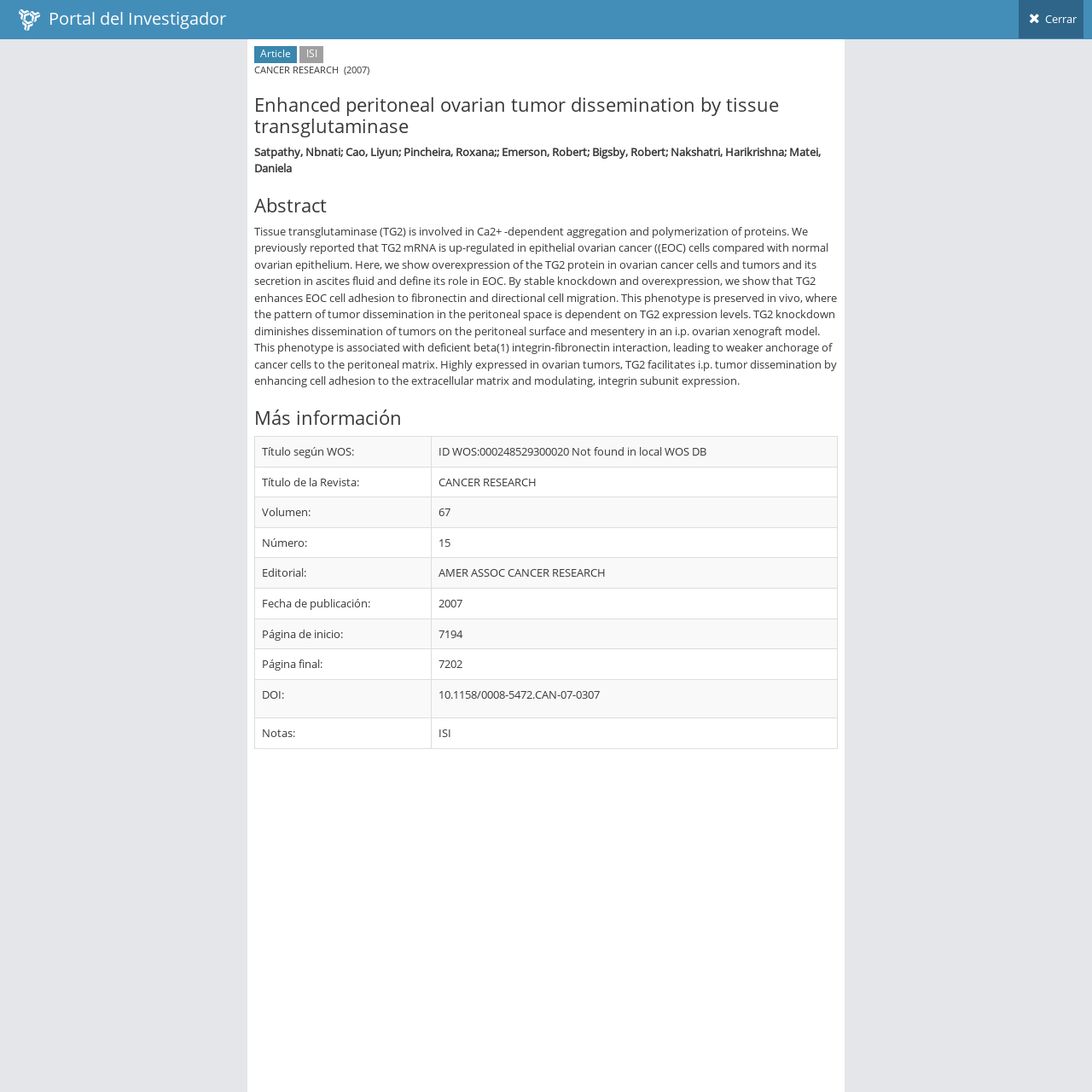What is the volume number of the journal?
Look at the screenshot and provide an in-depth answer.

I found the volume number of the journal by looking at the table element with the gridcell containing the text 'Volumen:' and the corresponding value '67', indicating that it is the volume number of the journal.